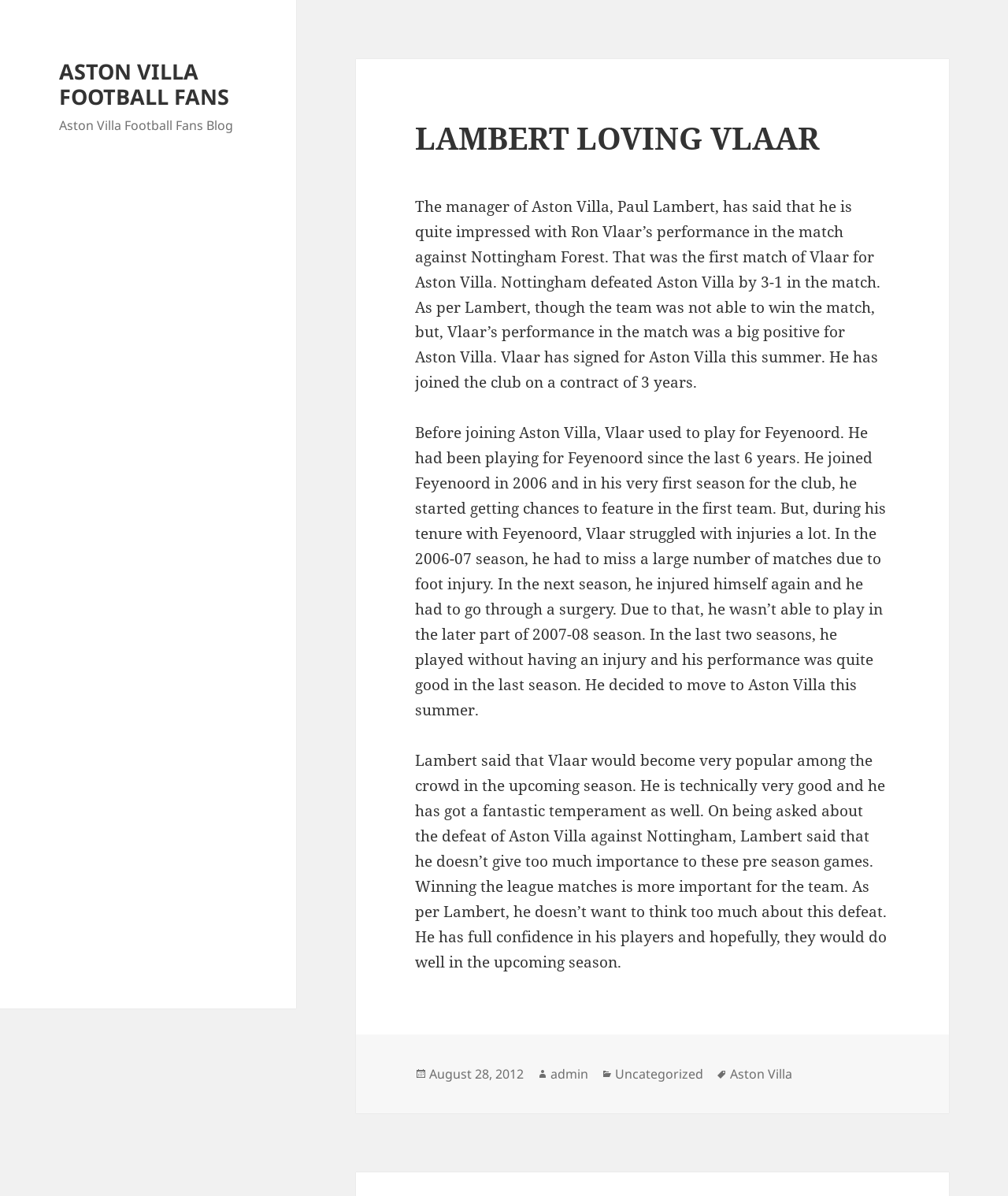Determine the bounding box of the UI component based on this description: "Aston Villa". The bounding box coordinates should be four float values between 0 and 1, i.e., [left, top, right, bottom].

[0.724, 0.891, 0.786, 0.906]